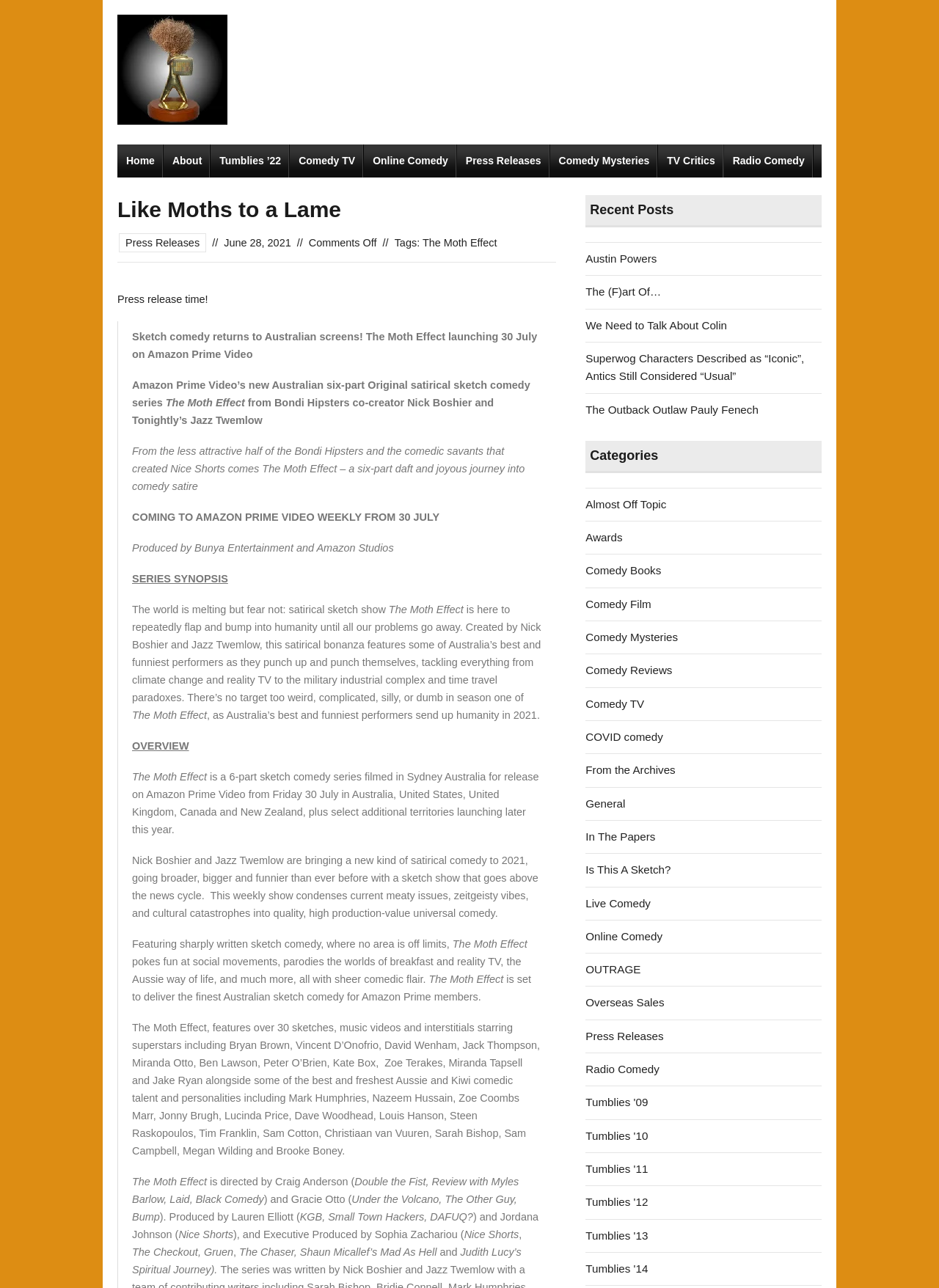Please find the bounding box coordinates of the element's region to be clicked to carry out this instruction: "View archives for June 2024".

None